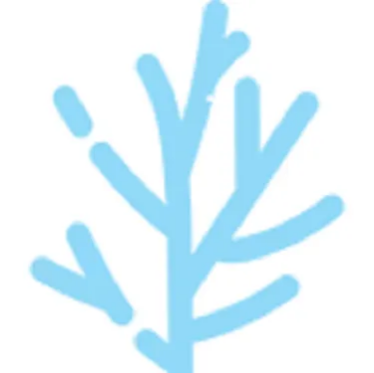Describe the scene depicted in the image with great detail.

The image features a stylized depiction of a tree or branch in a soft blue color, characterized by its simple and slightly abstract design. This design resonates with themes of nature and growth, evoking a sense of tranquility and balance. The organic shapes of the branches suggest interconnectedness and the nurturing aspects of therapy, aligning with the ethos of support typically associated with mental health and wellness services. This visual element complements the broader context of the webpage, which emphasizes the importance of mental health care and therapeutic practices.